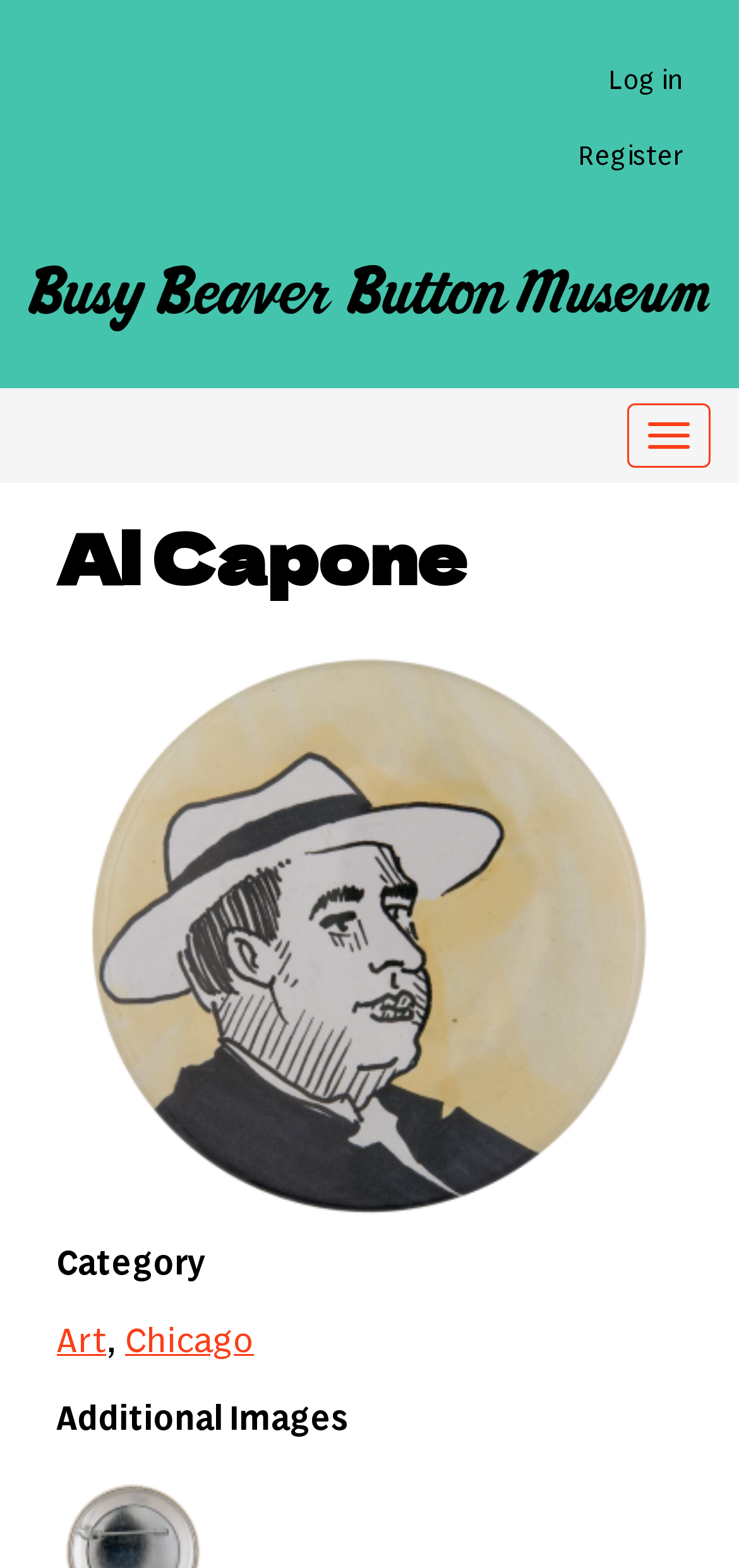How many images are associated with the button 'Al Capone'?
Based on the image, provide your answer in one word or phrase.

At least one